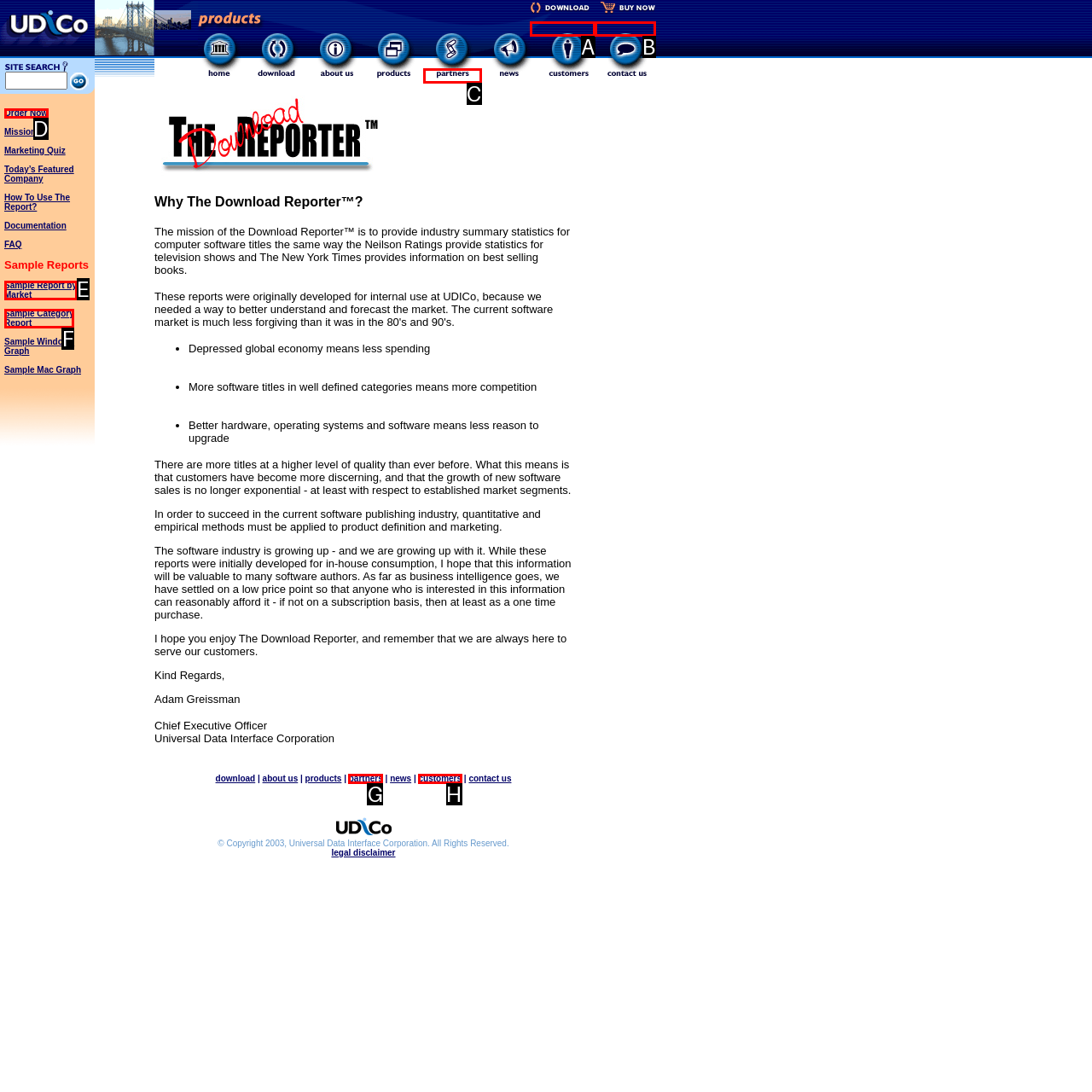Identify the letter of the UI element that corresponds to: Sample Report by Market
Respond with the letter of the option directly.

E